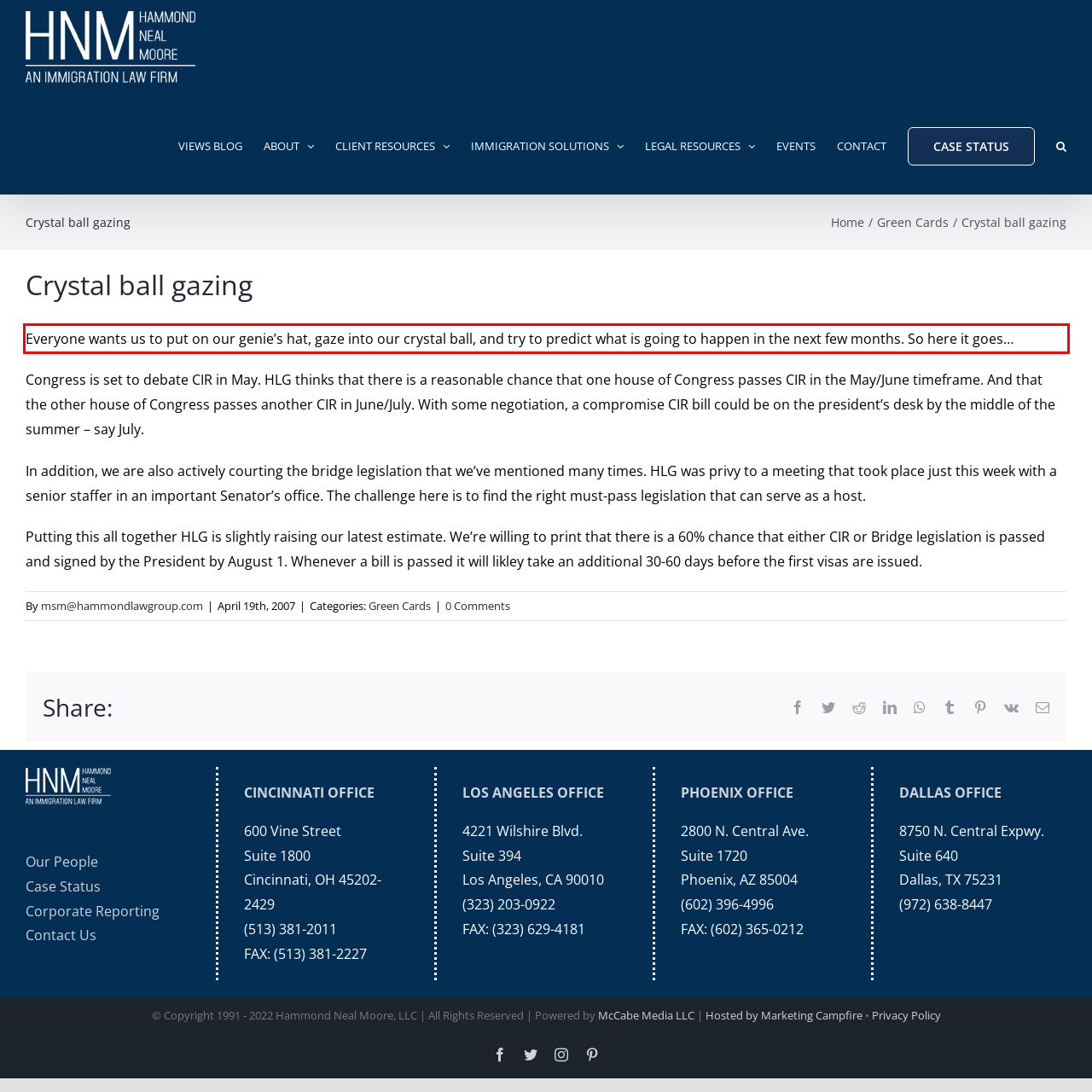Please extract the text content from the UI element enclosed by the red rectangle in the screenshot.

Everyone wants us to put on our genie’s hat, gaze into our crystal ball, and try to predict what is going to happen in the next few months. So here it goes…